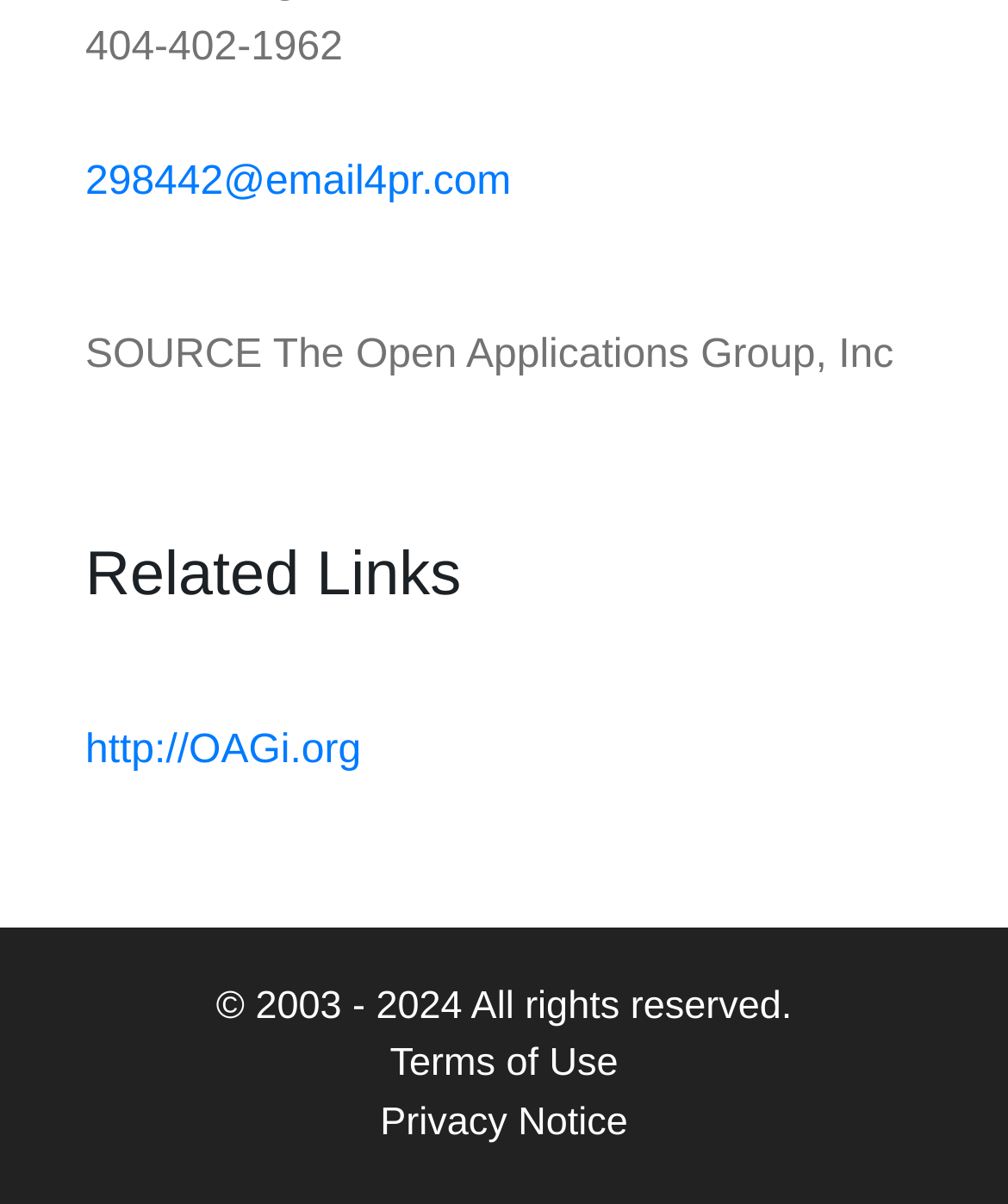Find the bounding box of the UI element described as follows: "Terms of Use".

[0.387, 0.866, 0.613, 0.902]